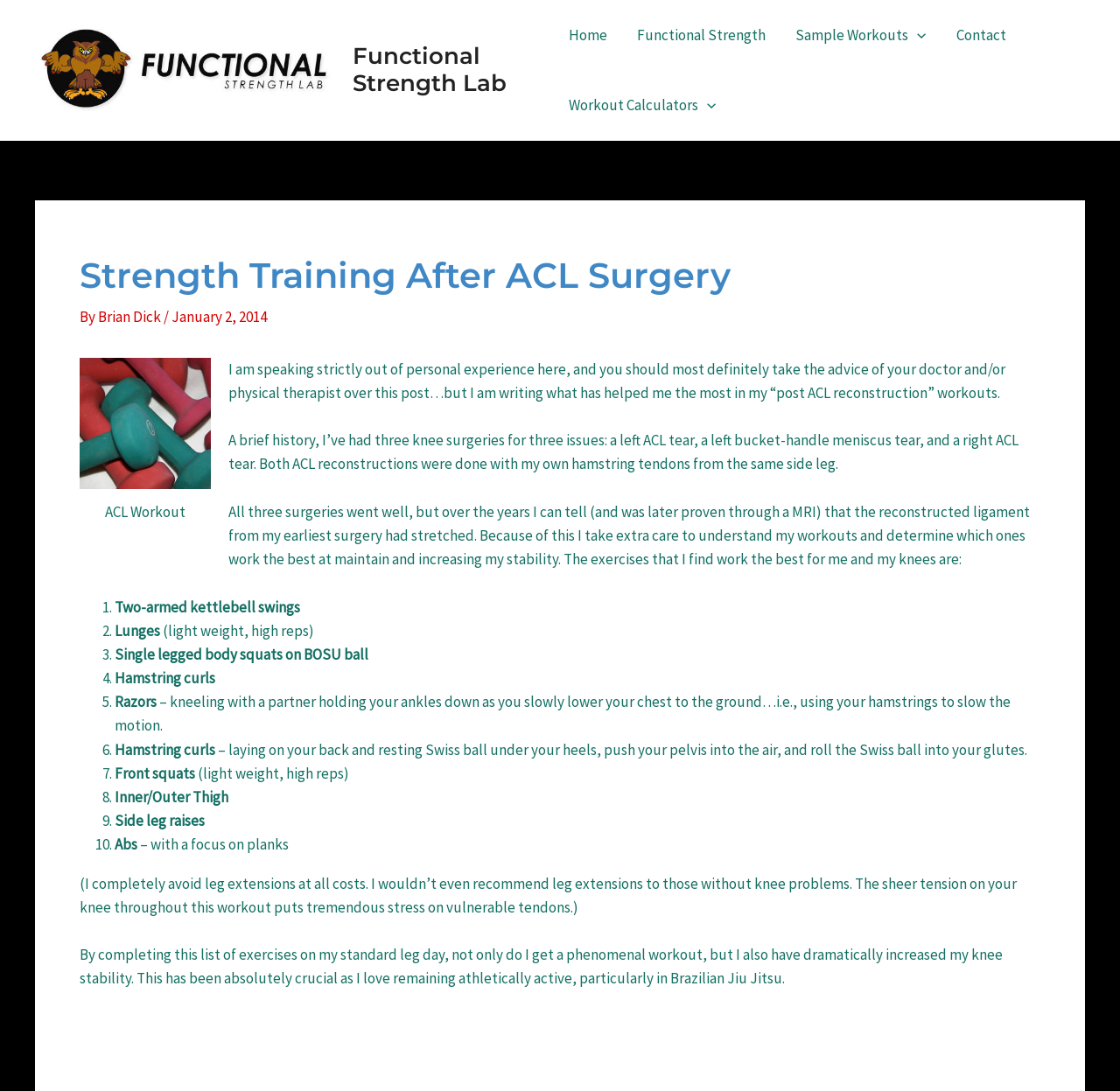Look at the image and write a detailed answer to the question: 
What is the author's concern with leg extensions?

The author mentions that they completely avoid leg extensions at all costs because they put tremendous stress on vulnerable tendons, which can be harmful for knee health.